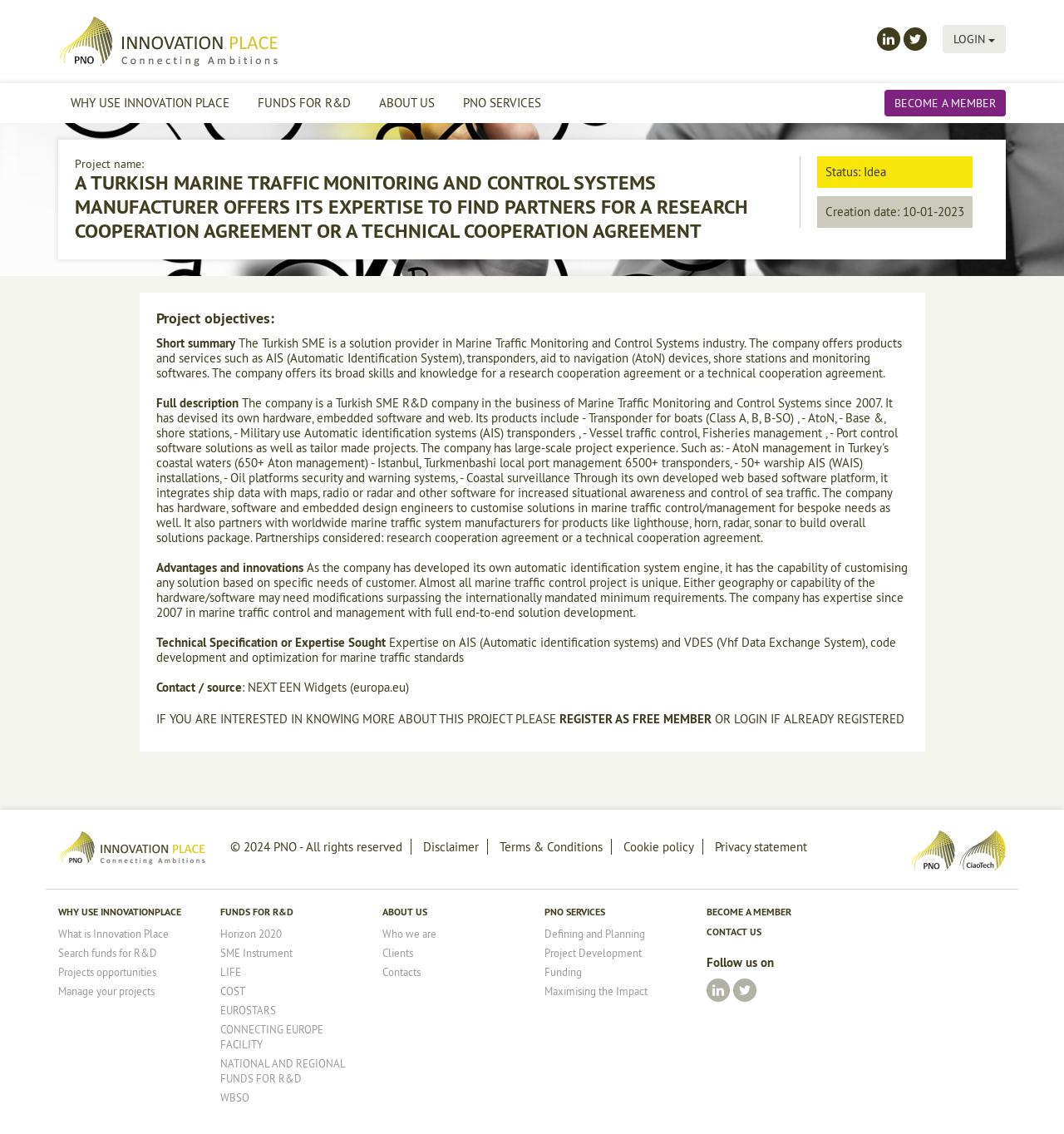Please respond to the question with a concise word or phrase:
What is the status of the project?

Idea